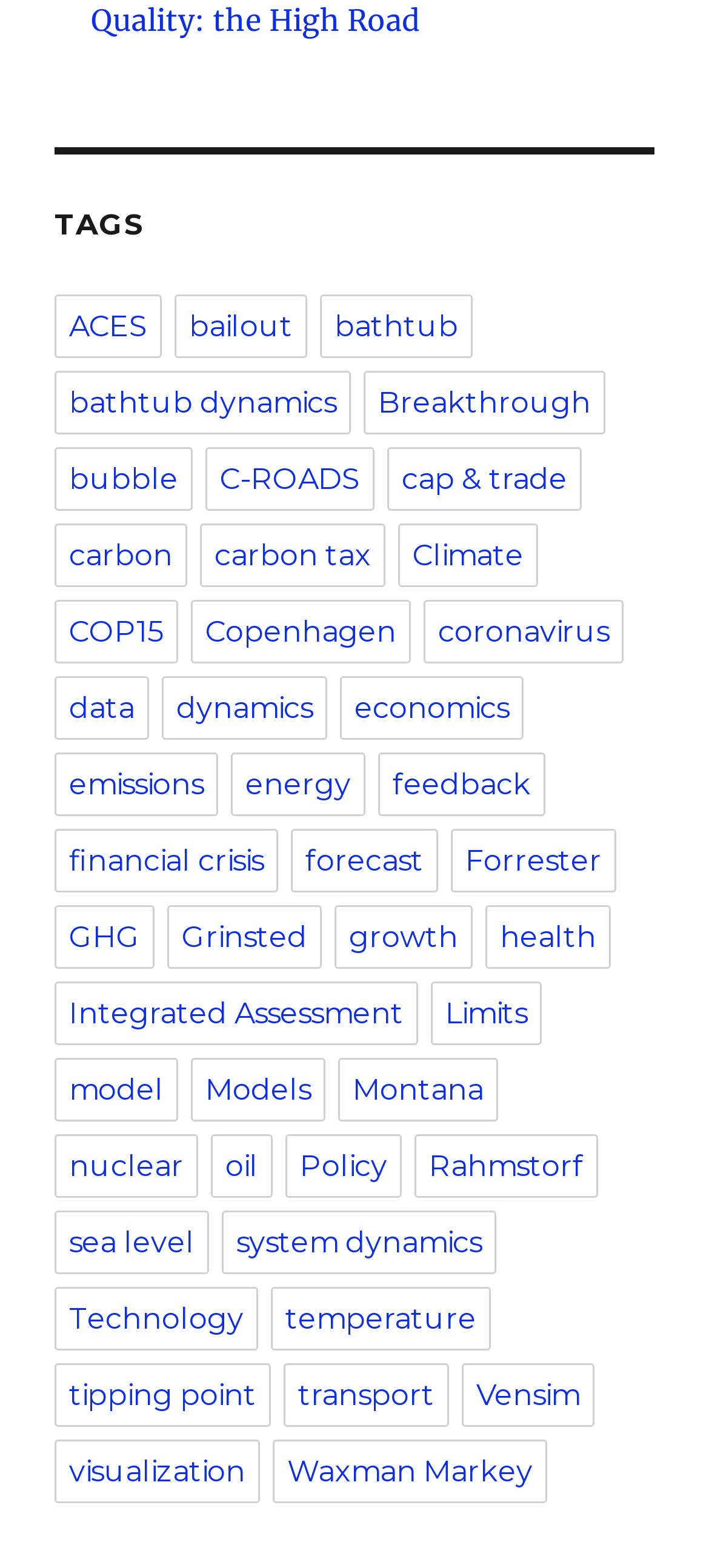Give a concise answer using only one word or phrase for this question:
What is the main topic of this webpage?

Climate